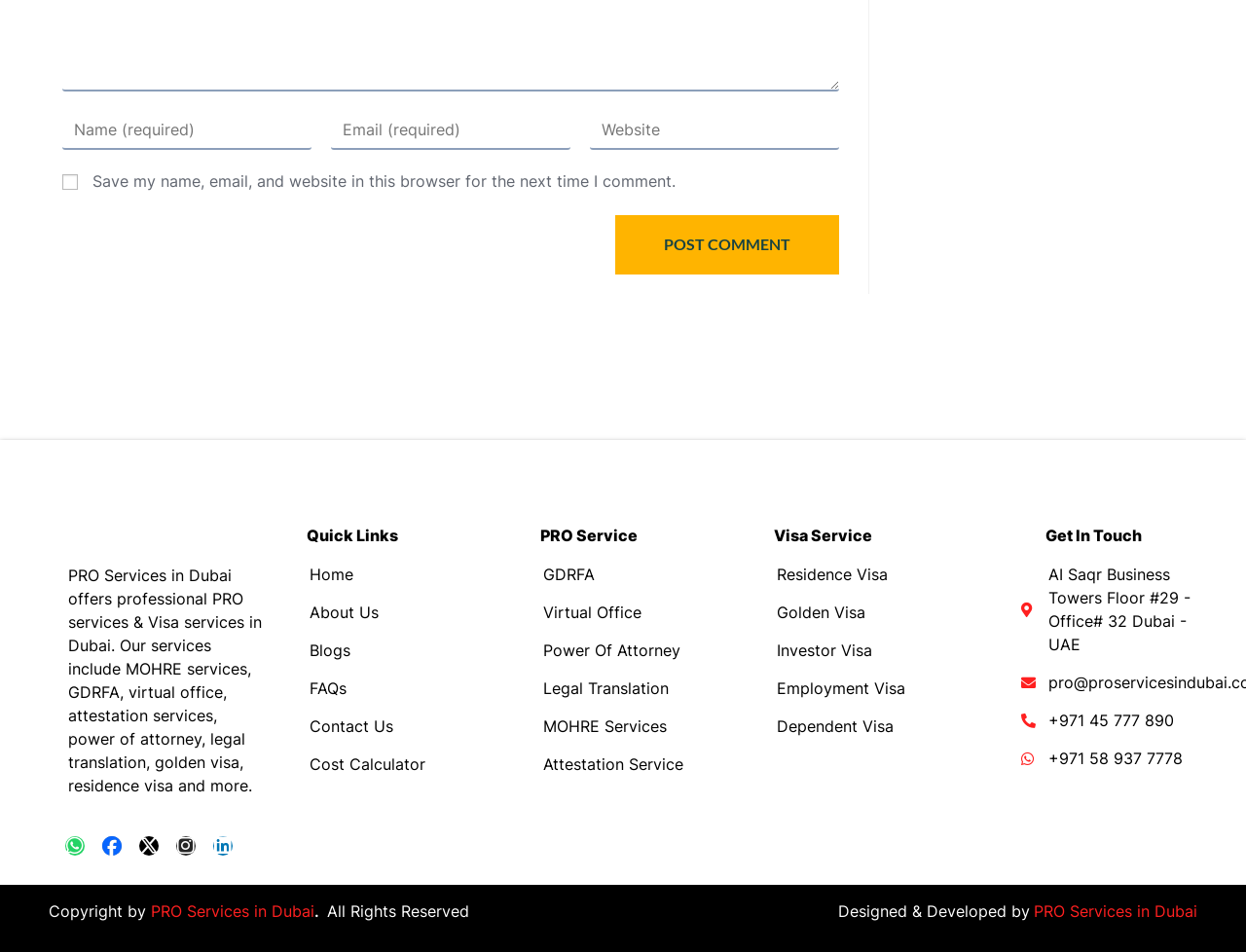Determine the bounding box coordinates of the clickable area required to perform the following instruction: "Click the Post Comment button". The coordinates should be represented as four float numbers between 0 and 1: [left, top, right, bottom].

[0.494, 0.226, 0.674, 0.289]